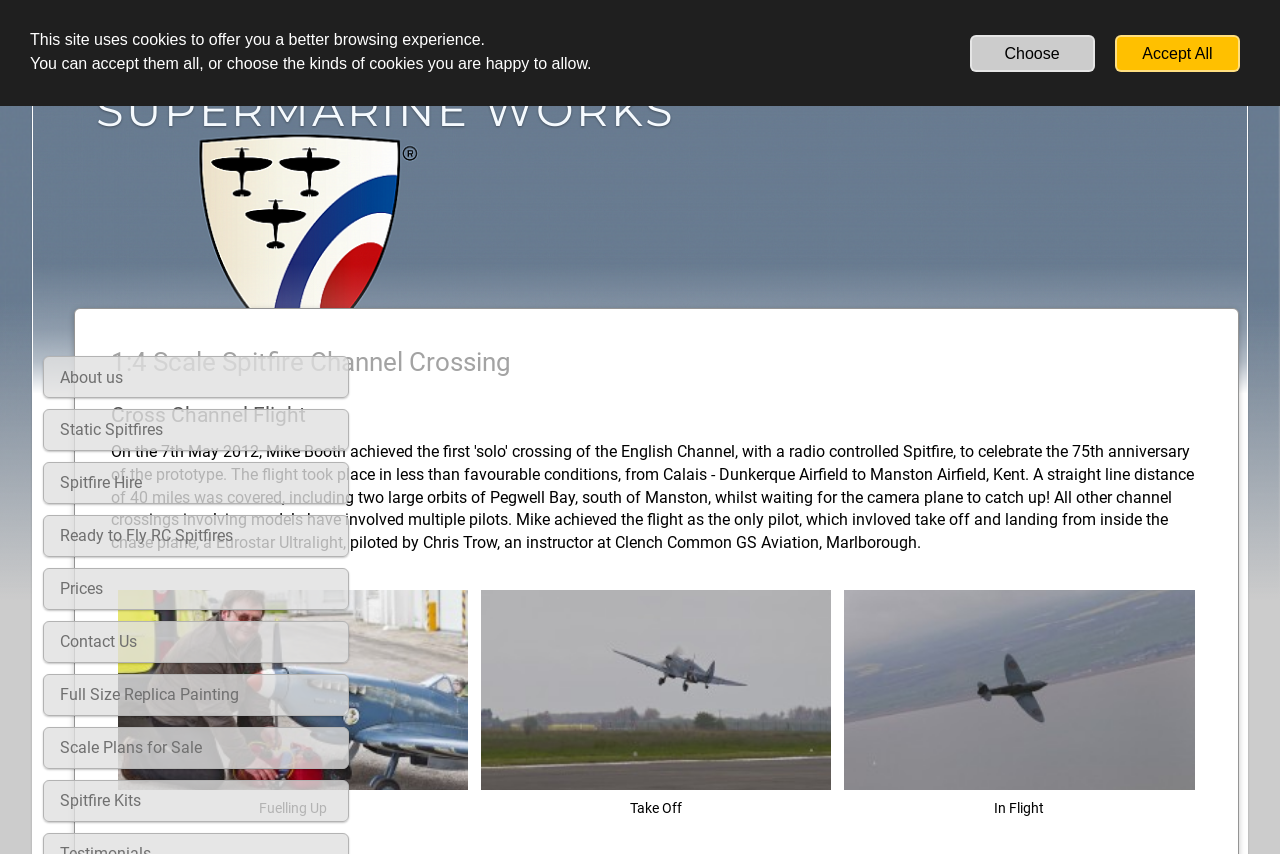How many links are available in the main menu?
Examine the screenshot and reply with a single word or phrase.

9